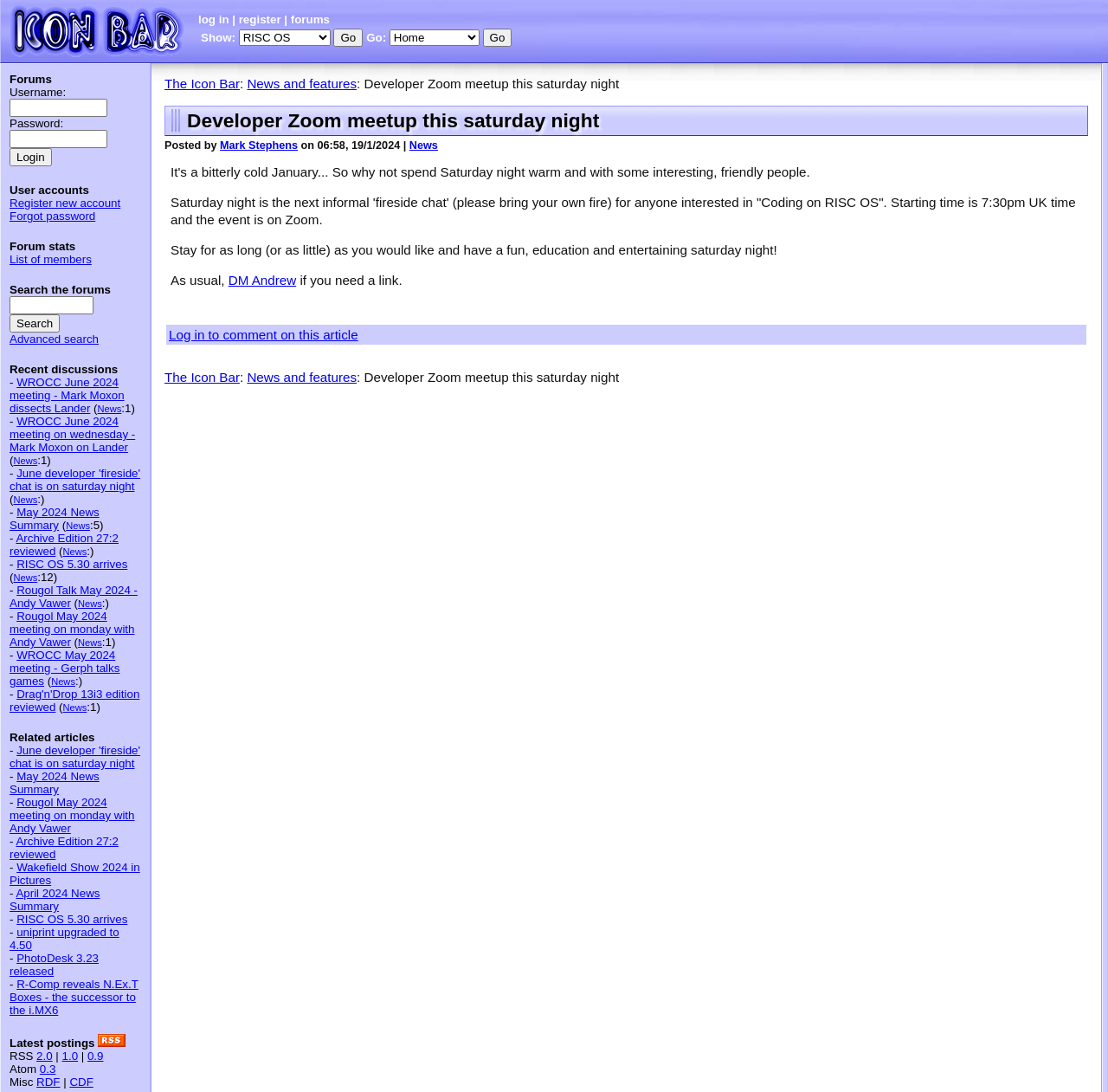Based on the image, give a detailed response to the question: What is the username and password input field for?

The username and password input fields are part of the 'Forums' section, which is a LayoutTableCell element. These fields are used to log in to the forums, allowing users to access restricted content or participate in discussions.